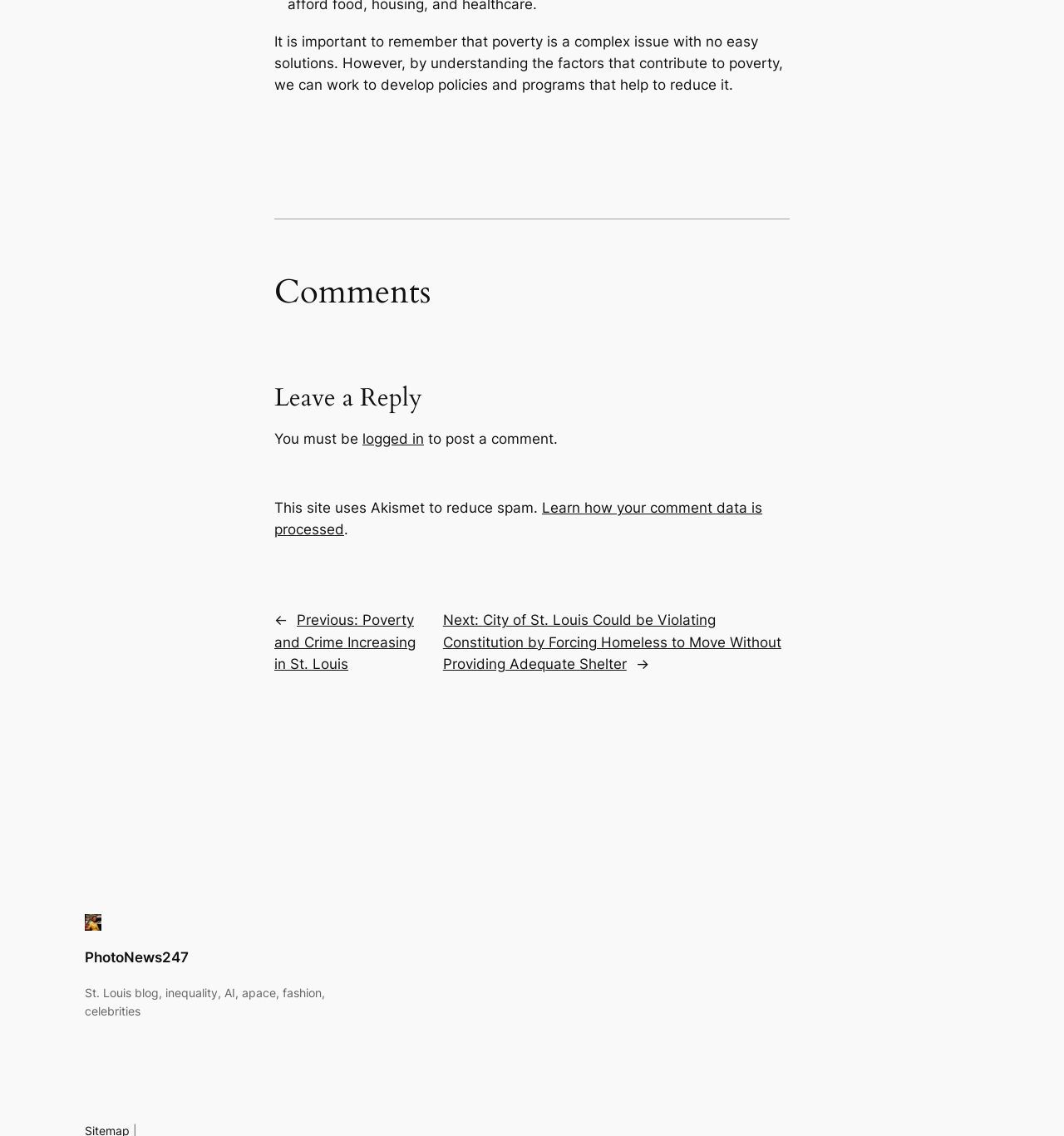What is required to post a comment?
Please analyze the image and answer the question with as much detail as possible.

The static text 'You must be logged in to post a comment.' indicates that a user must be logged in to post a comment on the website.